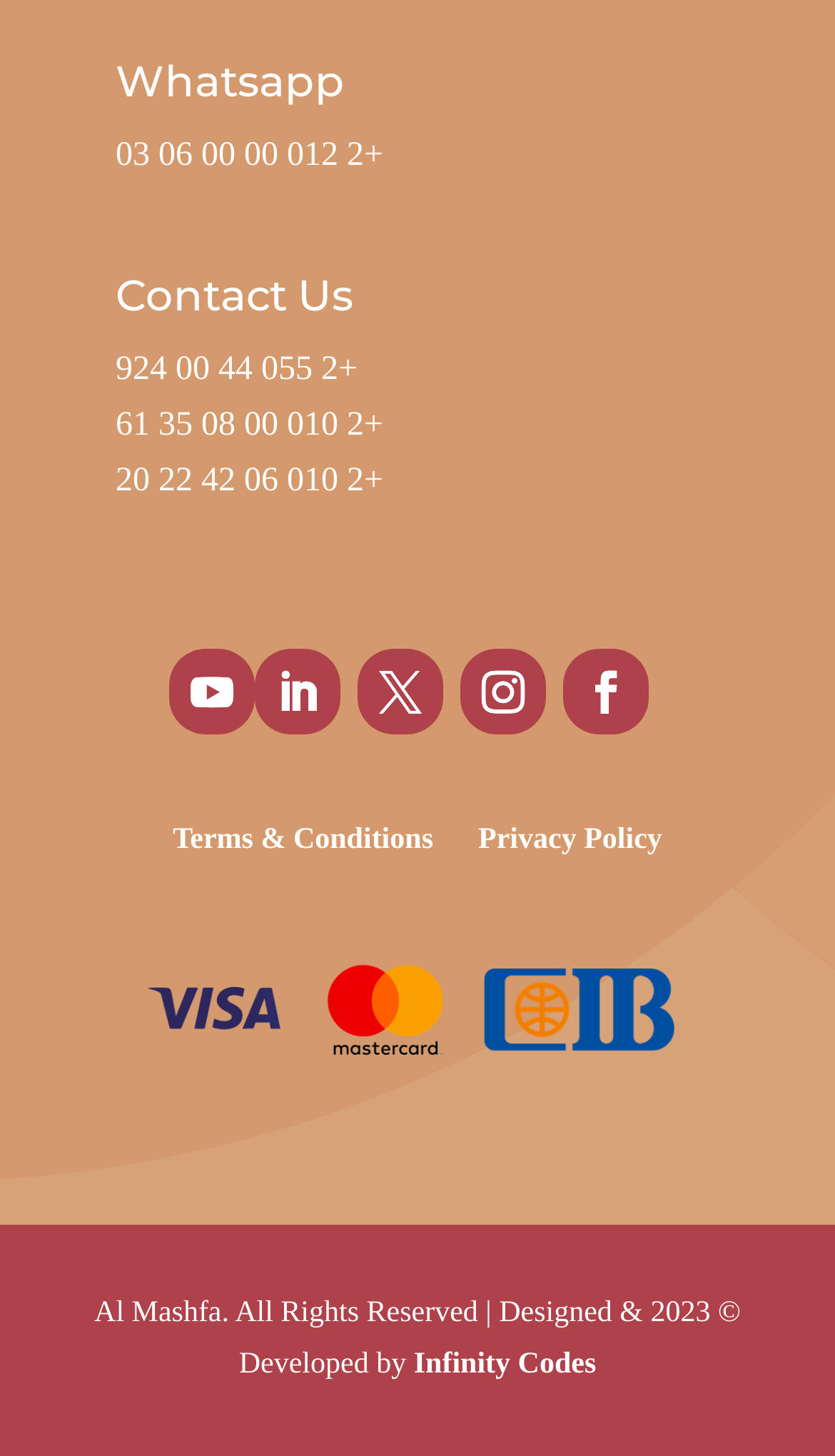Please answer the following question using a single word or phrase: 
What is the name of the service?

Whatsapp